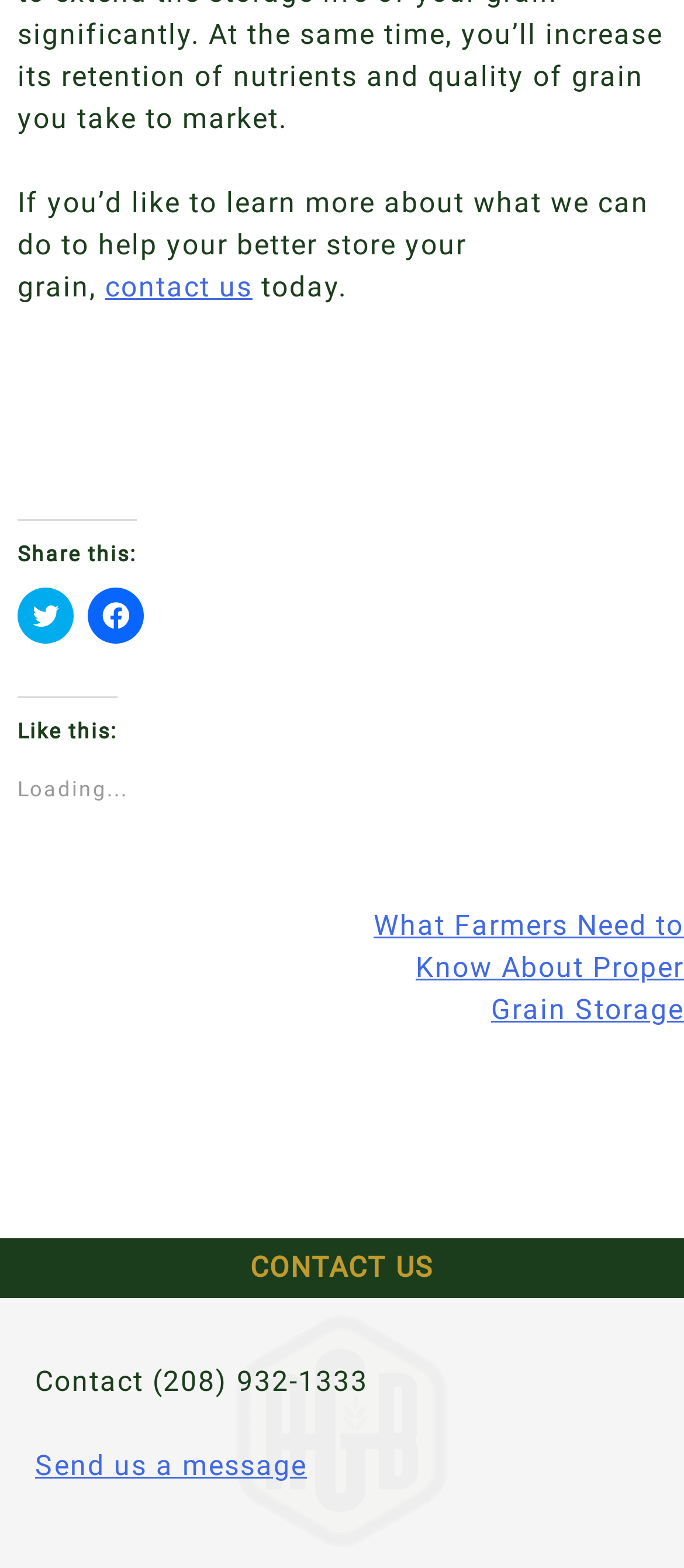What is the topic of the latest article?
Kindly offer a comprehensive and detailed response to the question.

I looked at the link under the 'Posts' navigation, and the latest article is titled 'What Farmers Need to Know About Proper Grain Storage'.